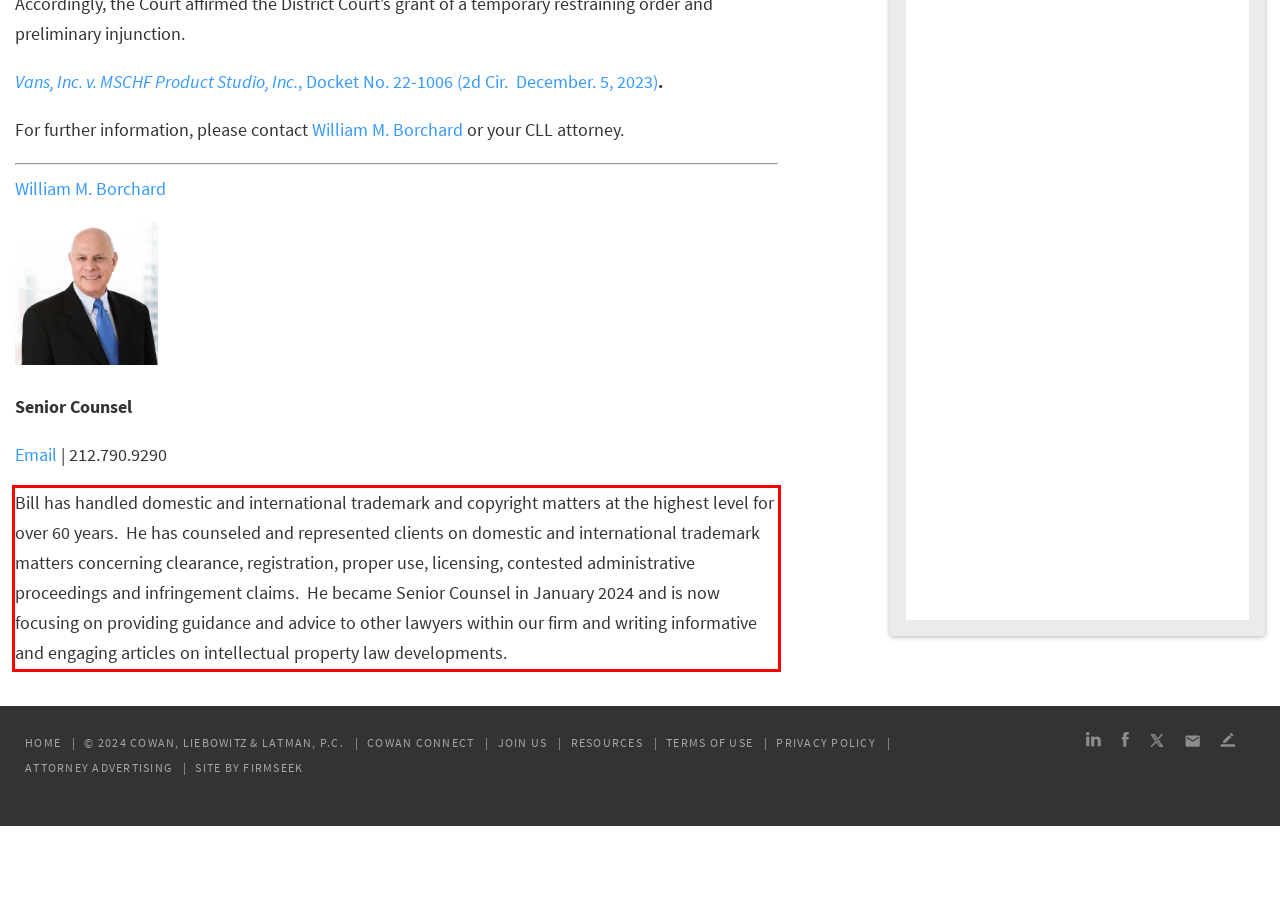Using the webpage screenshot, recognize and capture the text within the red bounding box.

Bill has handled domestic and international trademark and copyright matters at the highest level for over 60 years. He has counseled and represented clients on domestic and international trademark matters concerning clearance, registration, proper use, licensing, contested administrative proceedings and infringement claims. He became Senior Counsel in January 2024 and is now focusing on providing guidance and advice to other lawyers within our firm and writing informative and engaging articles on intellectual property law developments.